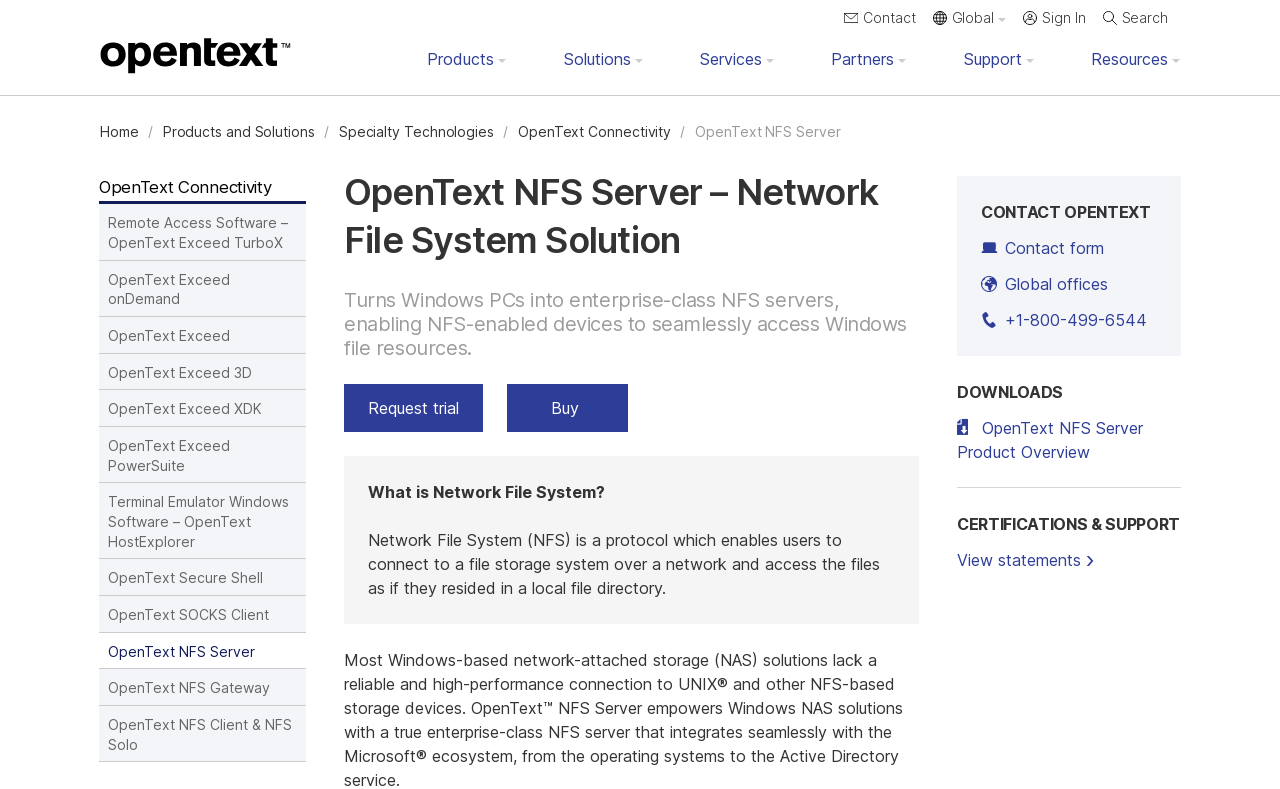Describe the webpage meticulously, covering all significant aspects.

The webpage is about OpenText NFS Server, a product that enables Windows PCs to become enterprise-class NFS servers, allowing devices to access Windows file resources easily. 

At the top of the page, there is a navigation bar with links to 'OpenText', 'Products', 'Solutions', 'Services', 'Partners', 'Support', and 'Resources'. Below this, there is another navigation bar with links to 'Contact', 'Choose your country', 'Sign In', and 'Search'. 

A breadcrumb navigation menu is located below, showing the path from 'Home' to 'OpenText NFS Server'. 

The main content of the page is divided into several sections. The first section has a heading 'OpenText Connectivity' and lists several links to related products, including 'OpenText Exceed TurboX', 'OpenText Exceed onDemand', and 'OpenText NFS Server'. 

The next section has a heading 'OpenText NFS Server – Network File System Solution' and describes the product's functionality. There are two buttons, 'Request trial' and 'Buy', and a paragraph explaining what Network File System (NFS) is. 

On the right side of the page, there are three sections: 'CONTACT OPENTEXT', 'DOWNLOADS', and 'CERTIFICATIONS & SUPPORT'. The 'CONTACT OPENTEXT' section has links to a contact form, global offices, and a phone number. The 'DOWNLOADS' section has a link to the OpenText NFS Server Product Overview. The 'CERTIFICATIONS & SUPPORT' section has a link to view statements.